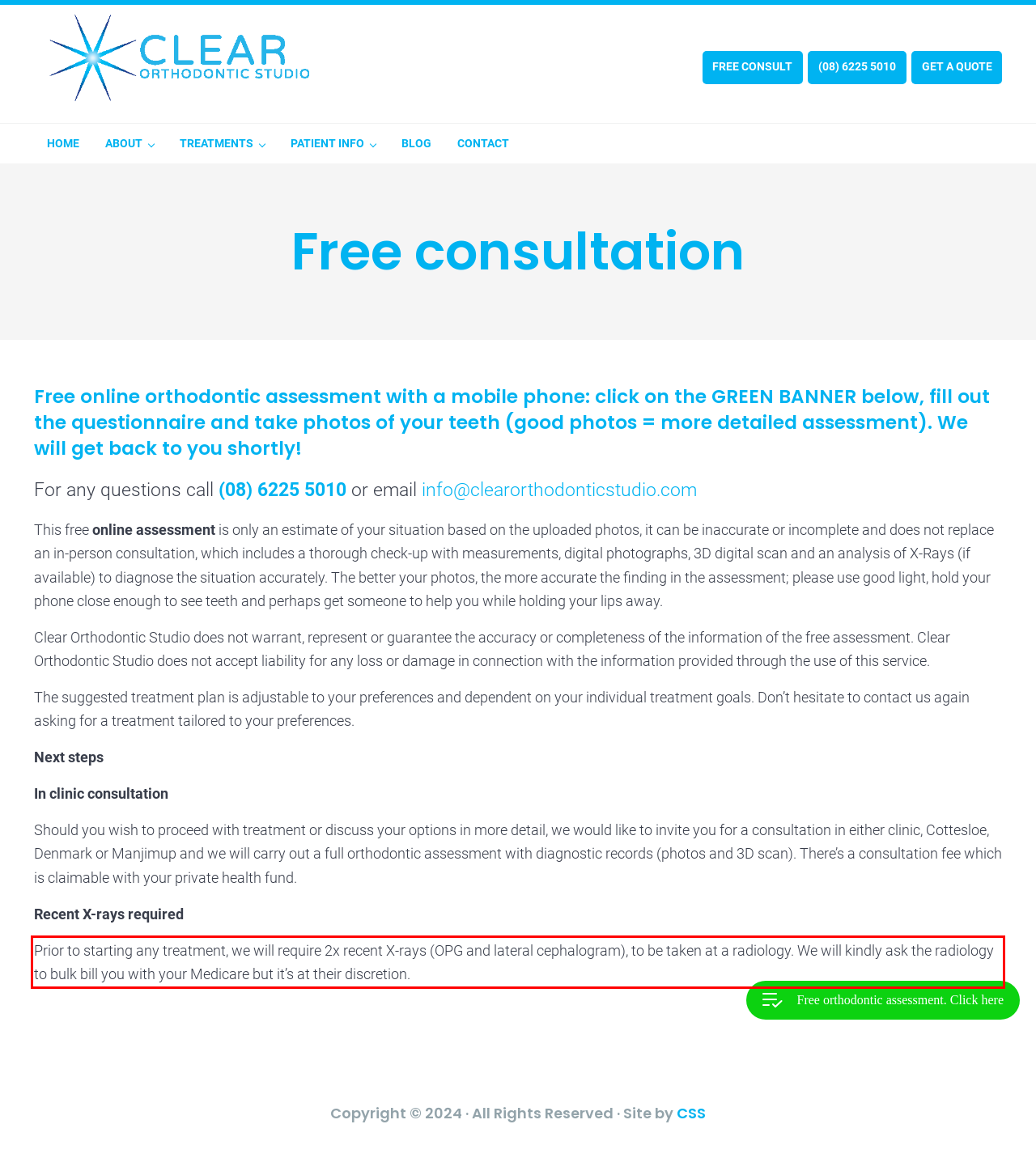Please examine the webpage screenshot and extract the text within the red bounding box using OCR.

Prior to starting any treatment, we will require 2x recent X-rays (OPG and lateral cephalogram), to be taken at a radiology. We will kindly ask the radiology to bulk bill you with your Medicare but it’s at their discretion.